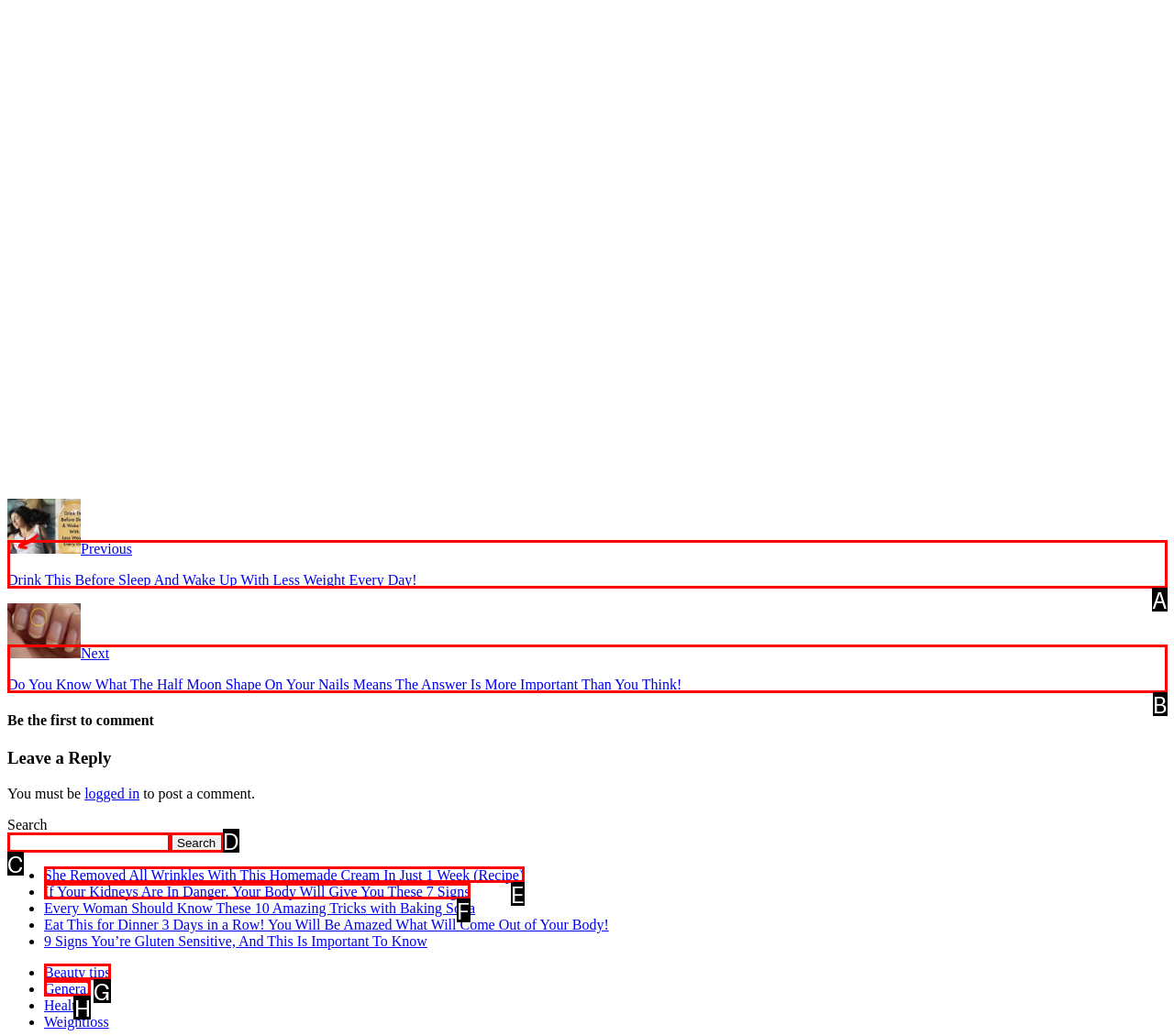From the choices given, find the HTML element that matches this description: parent_node: Search name="s". Answer with the letter of the selected option directly.

C